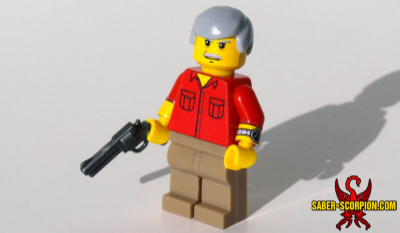Explain the image thoroughly, mentioning every notable detail.

The image features a detailed LEGO minifigure known as the "Uncharted Fortune Hunter Minifigure." The character is depicted with a distinctive silver hairstyle and wearing a vibrant red shirt, complemented by beige pants. He is holding a gun in his right hand, showcasing a confident stance that reflects the adventurous theme of the series. The minifigure embodies a rugged explorer aesthetic, likely inspired by action-adventure narratives. The background is softly lit, enhancing the figure's colors and features. This collectible item is part of a broader lineup of themed minifigures that appeal to fans of adventure and exploration.